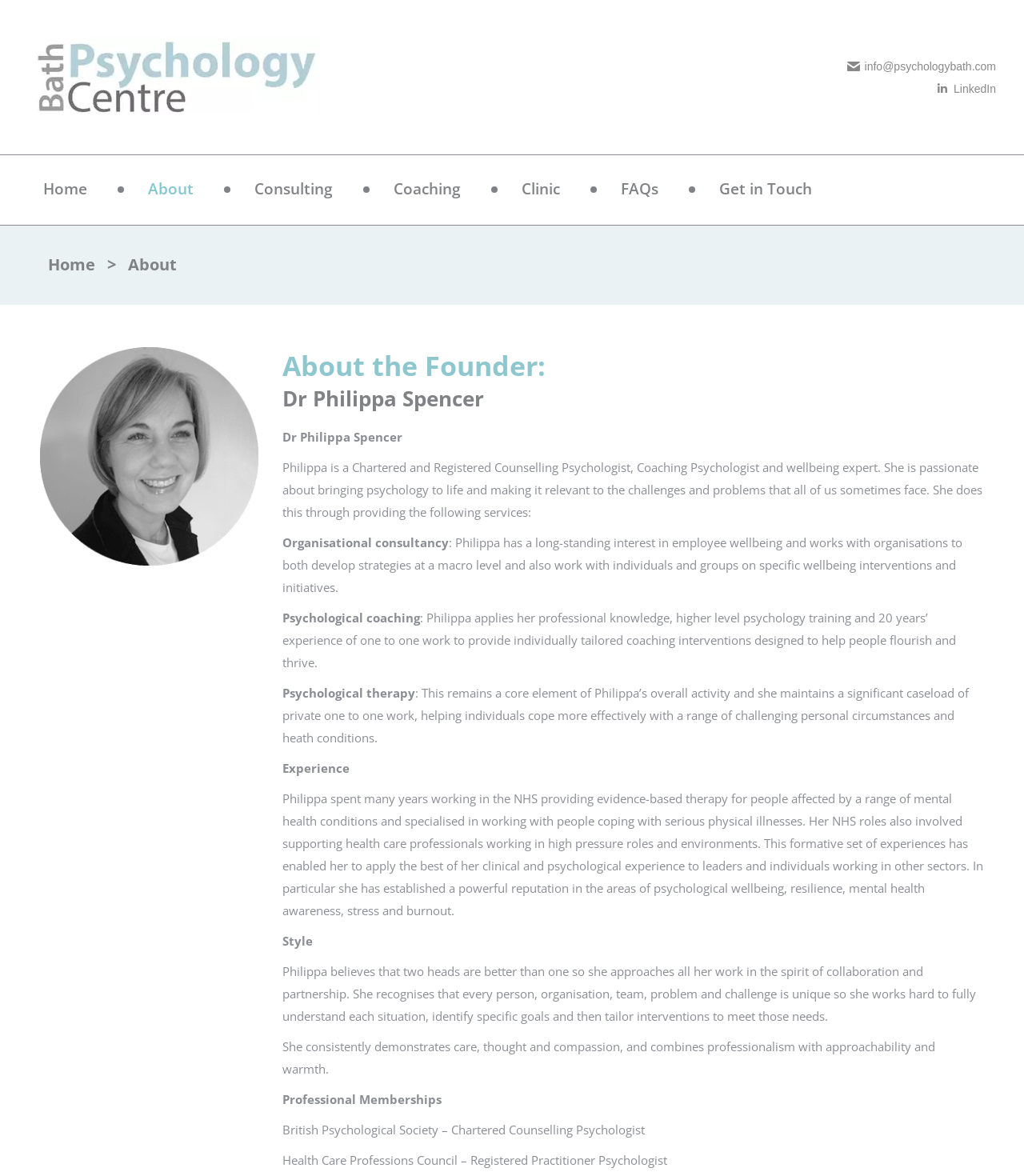Given the description: "parent_node: Search Term", determine the bounding box coordinates of the UI element. The coordinates should be formatted as four float numbers between 0 and 1, [left, top, right, bottom].

None